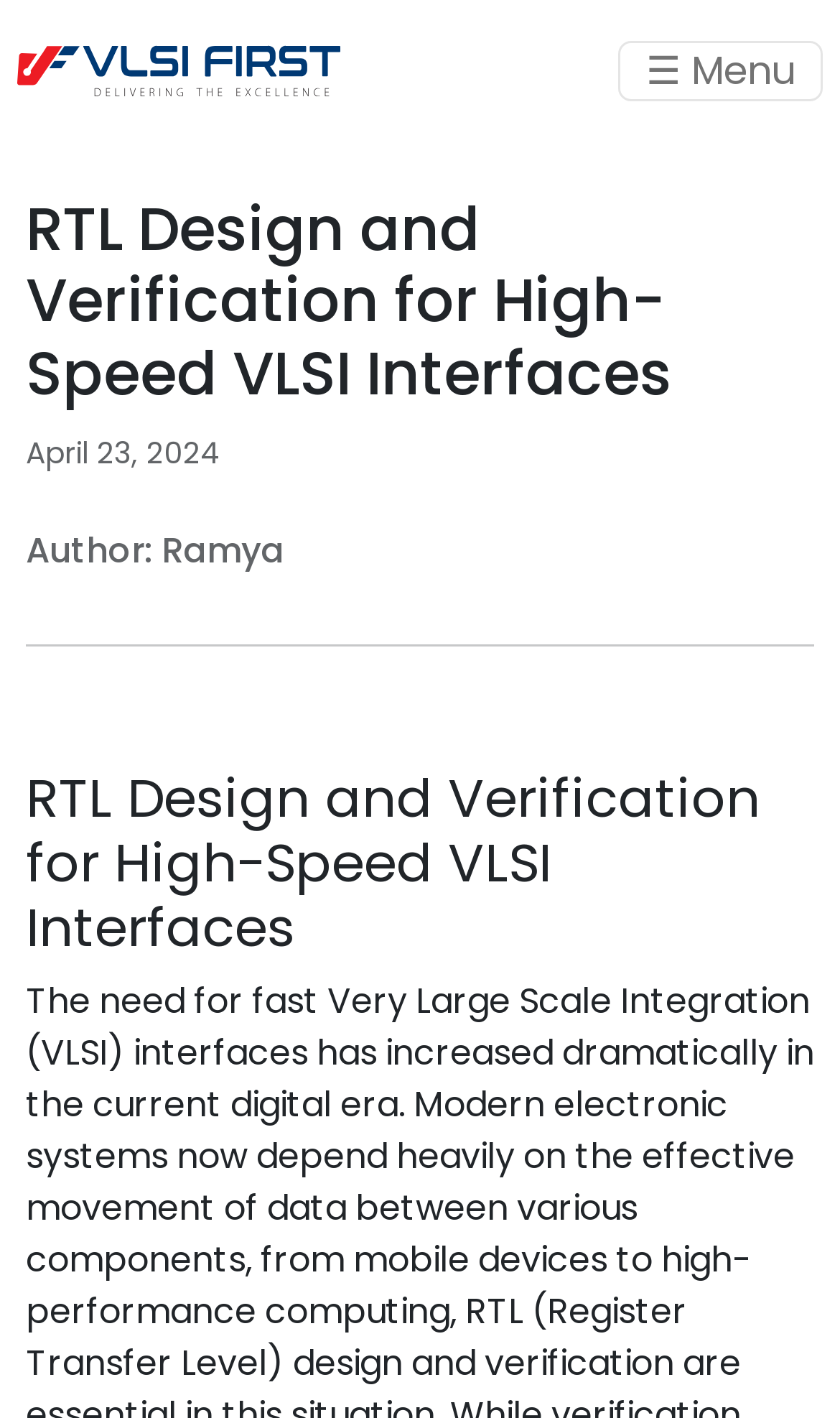What is the icon name mentioned on the webpage?
Look at the image and provide a detailed response to the question.

I found an icon mentioned on the webpage, which is a '☰ Menu' icon, located at the top-right section of the page.